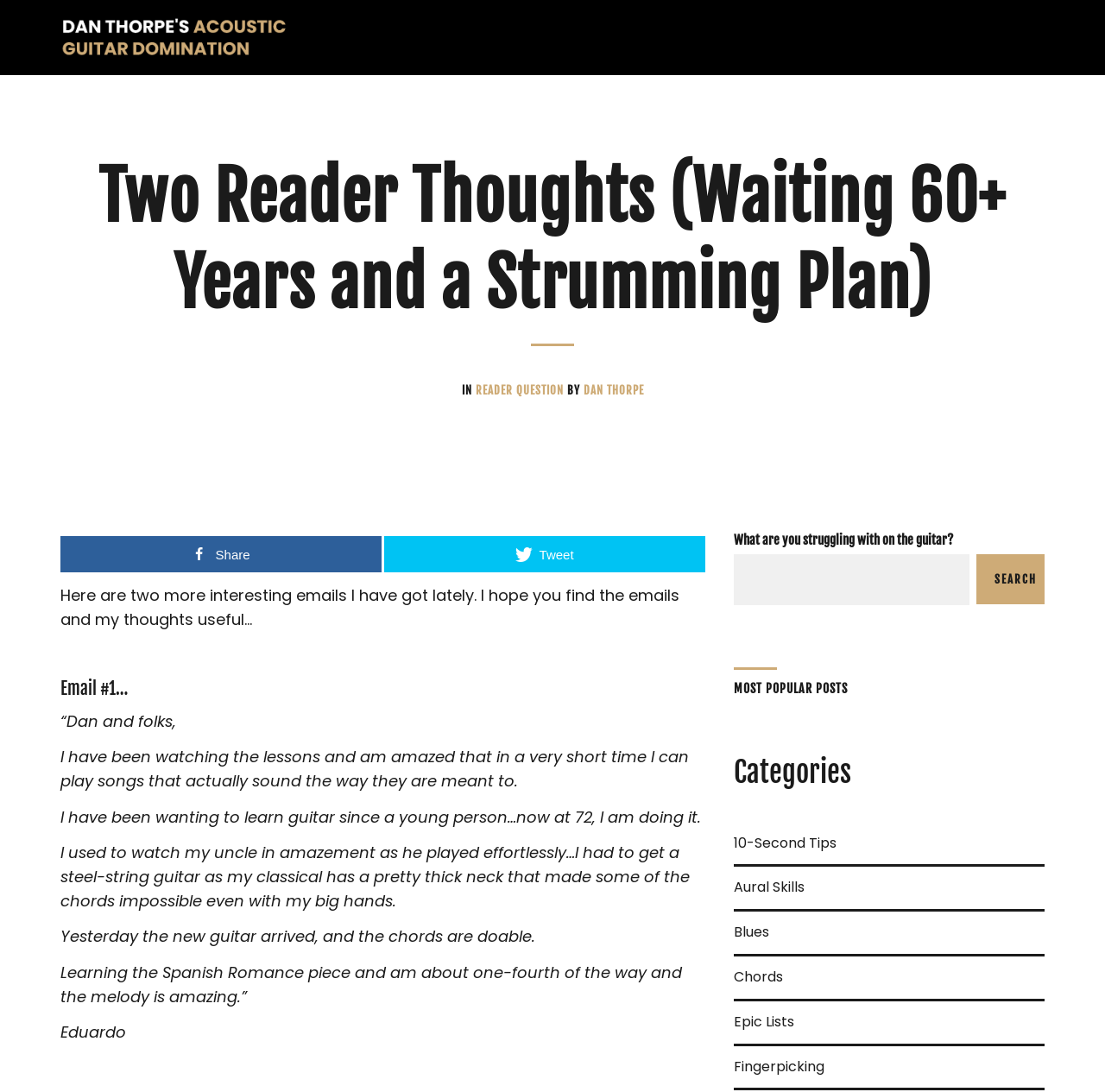Analyze the image and give a detailed response to the question:
What is the purpose of the search box?

The purpose of the search box is to allow users to search for guitar-related topics, as indicated by the StaticText element with the text 'What are you struggling with on the guitar?' above the search box.